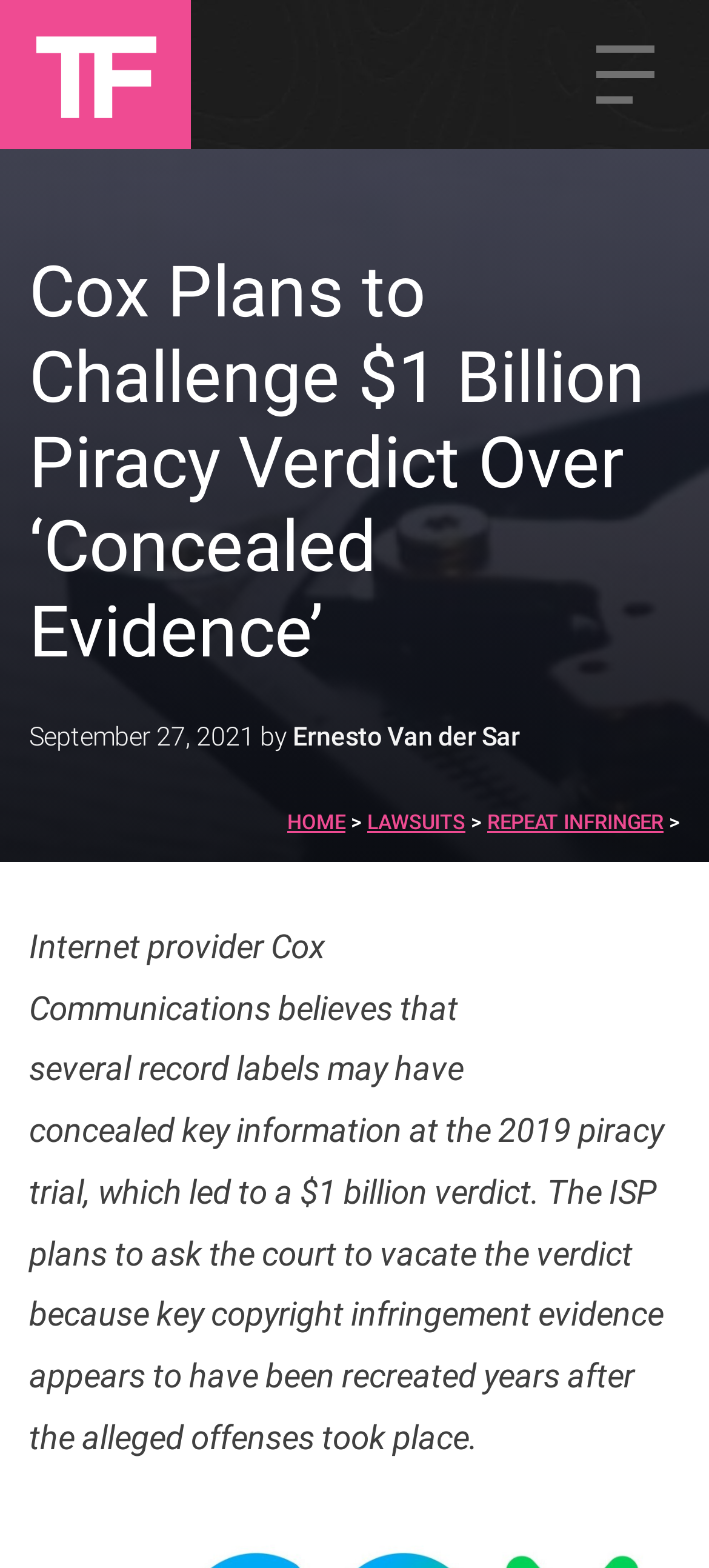What is the name of the internet provider mentioned in the article? Examine the screenshot and reply using just one word or a brief phrase.

Cox Communications